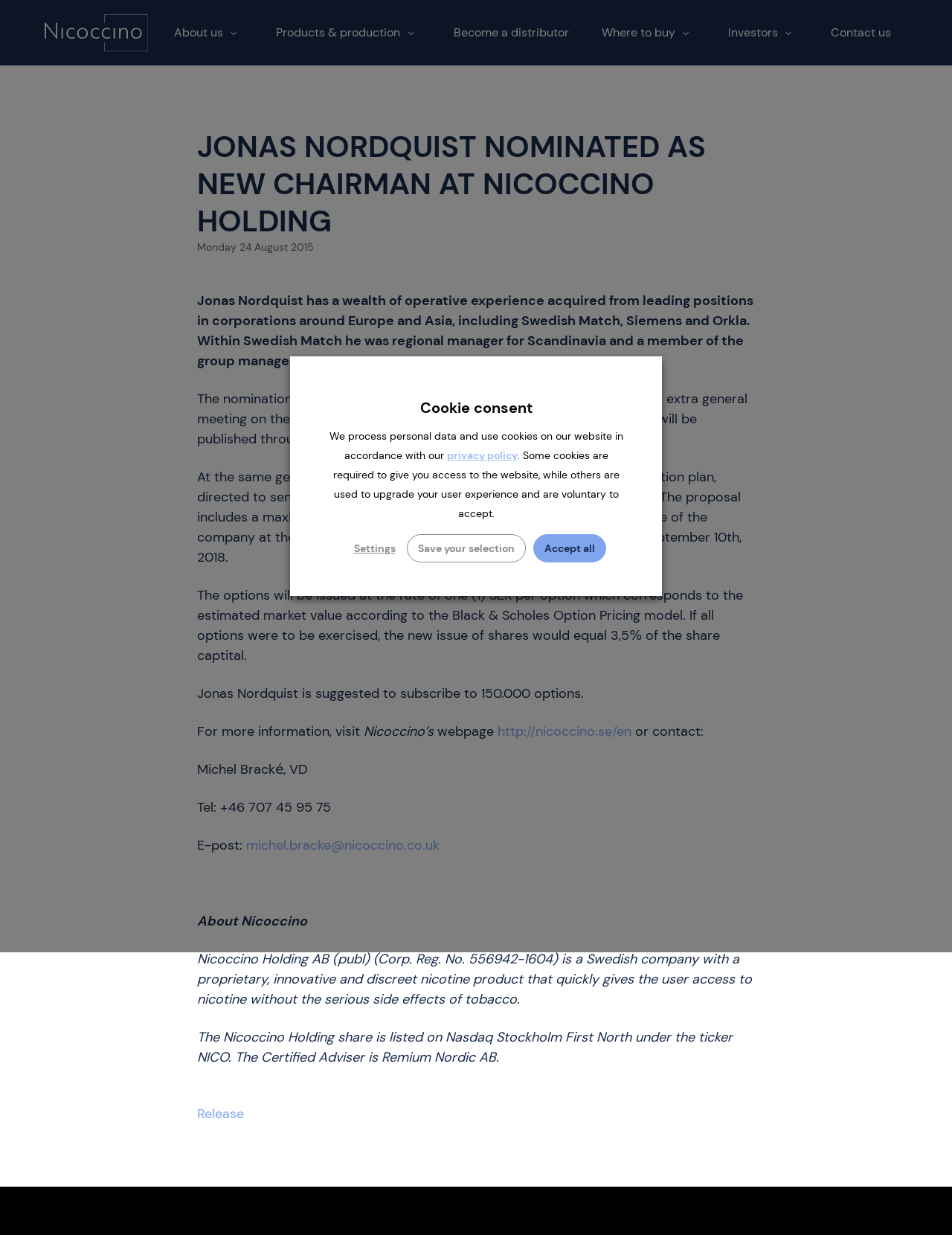What is the position Jonas Nordquist is nominated for?
Refer to the screenshot and deliver a thorough answer to the question presented.

I found the answer by reading the article section of the webpage, which states 'JONAS NORDQUIST NOMINATED AS NEW CHAIRMAN AT NICOCCINO HOLDING'. This indicates that Jonas Nordquist is nominated as the new Chairman at Nicoccino Holding.